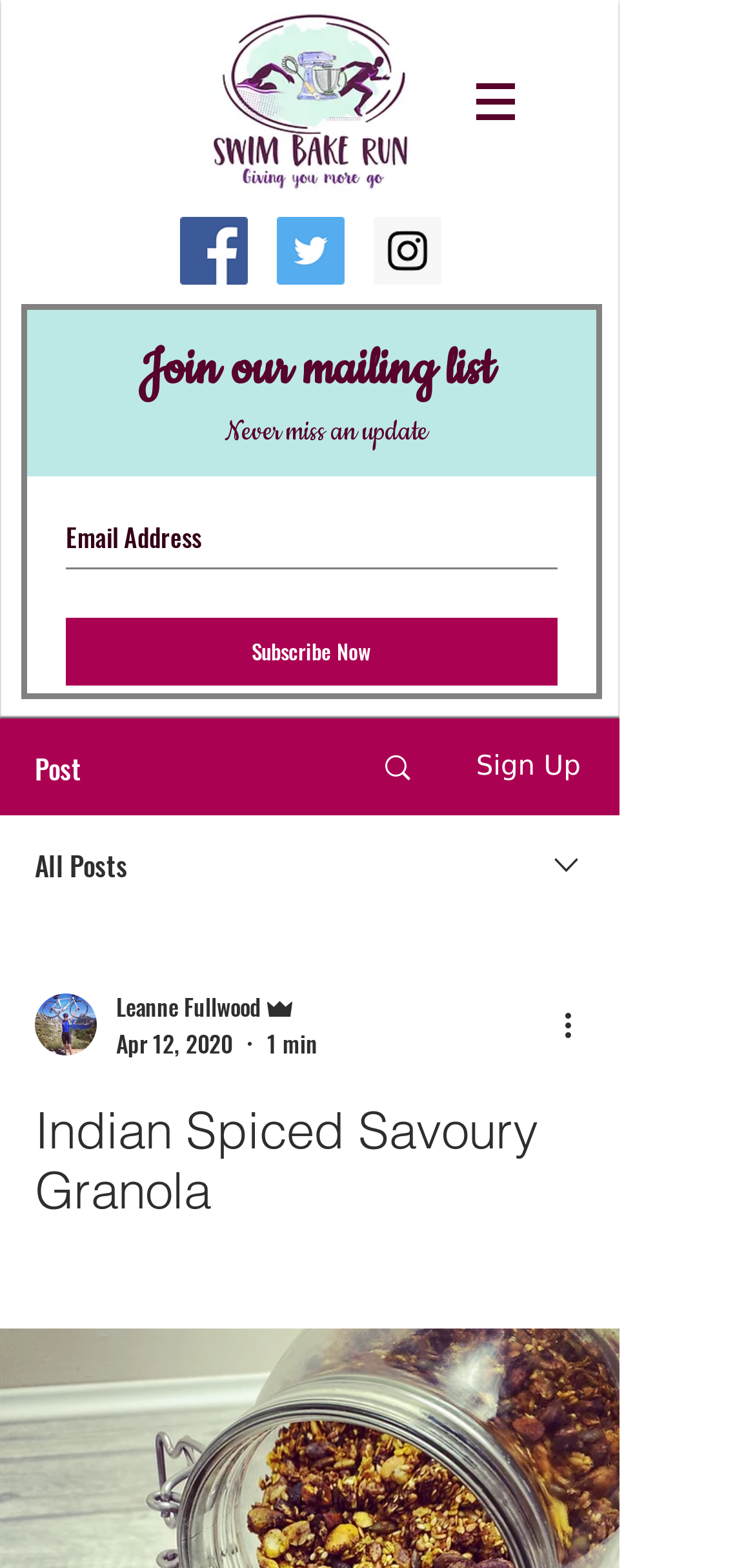Locate the bounding box coordinates of the clickable part needed for the task: "Click the Subscribe Now button".

[0.087, 0.394, 0.738, 0.437]